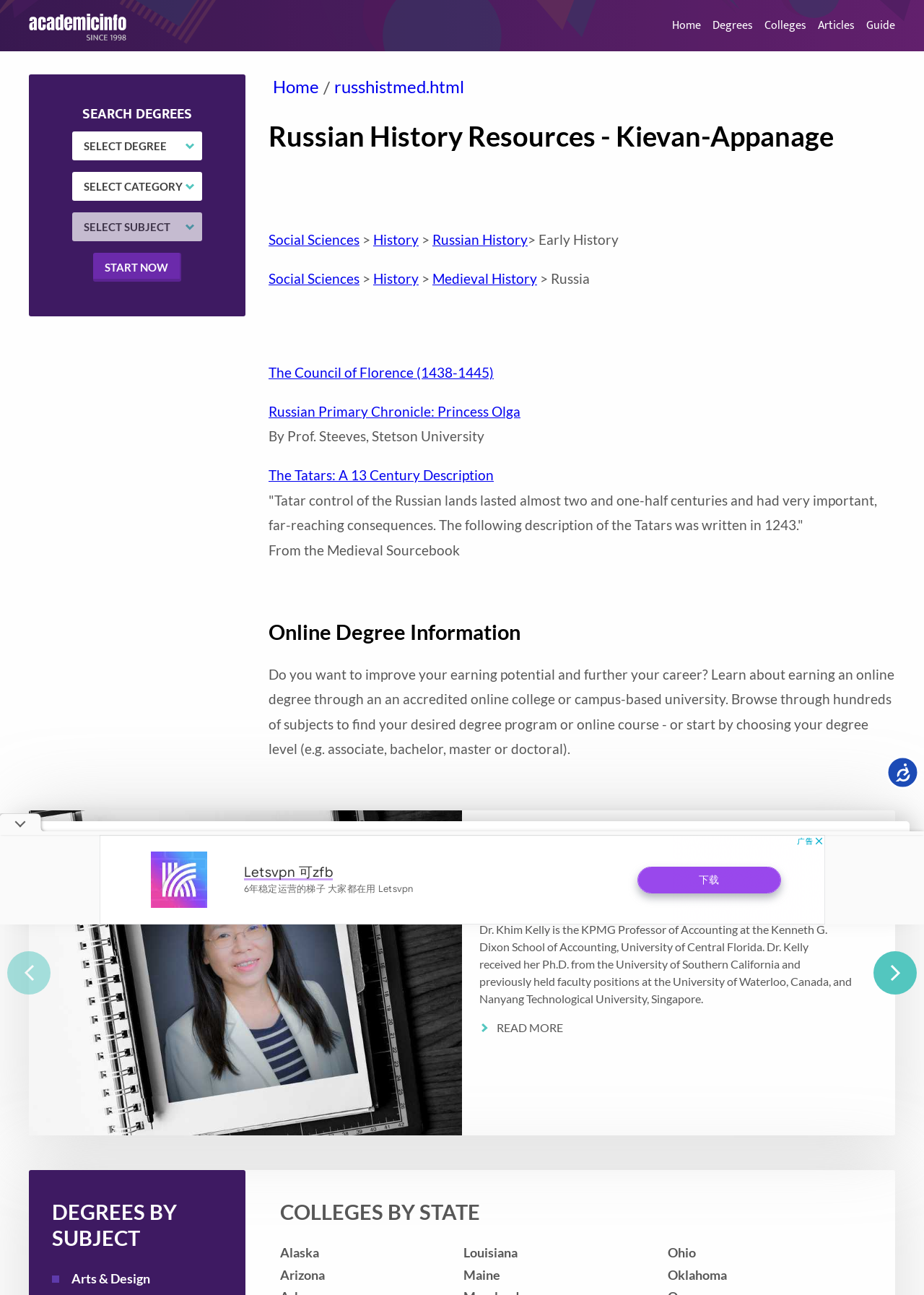Find and specify the bounding box coordinates that correspond to the clickable region for the instruction: "Click the 'Accessibility' button".

[0.959, 0.584, 0.994, 0.609]